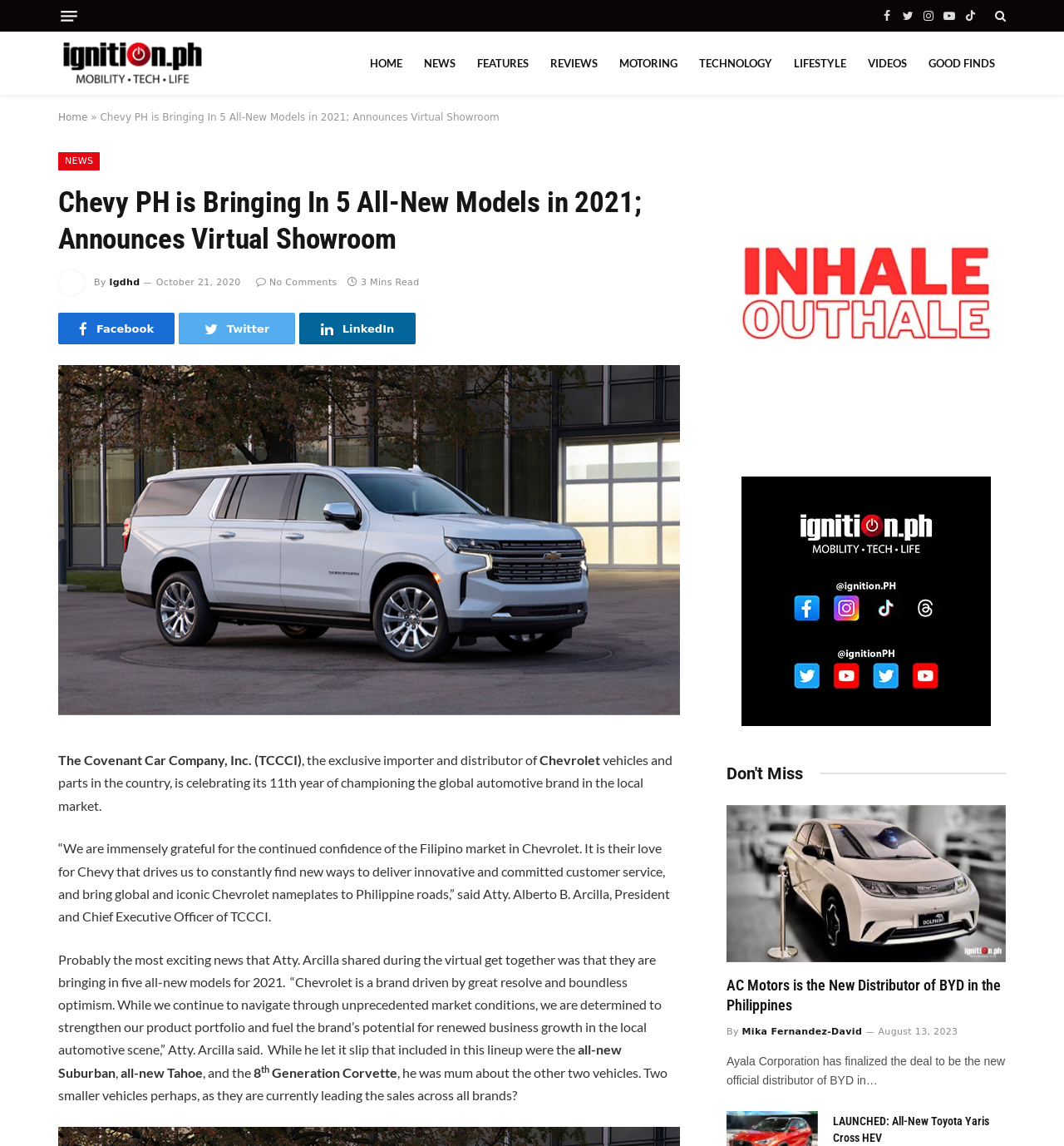Based on the element description: "Good Finds", identify the bounding box coordinates for this UI element. The coordinates must be four float numbers between 0 and 1, listed as [left, top, right, bottom].

[0.862, 0.028, 0.945, 0.083]